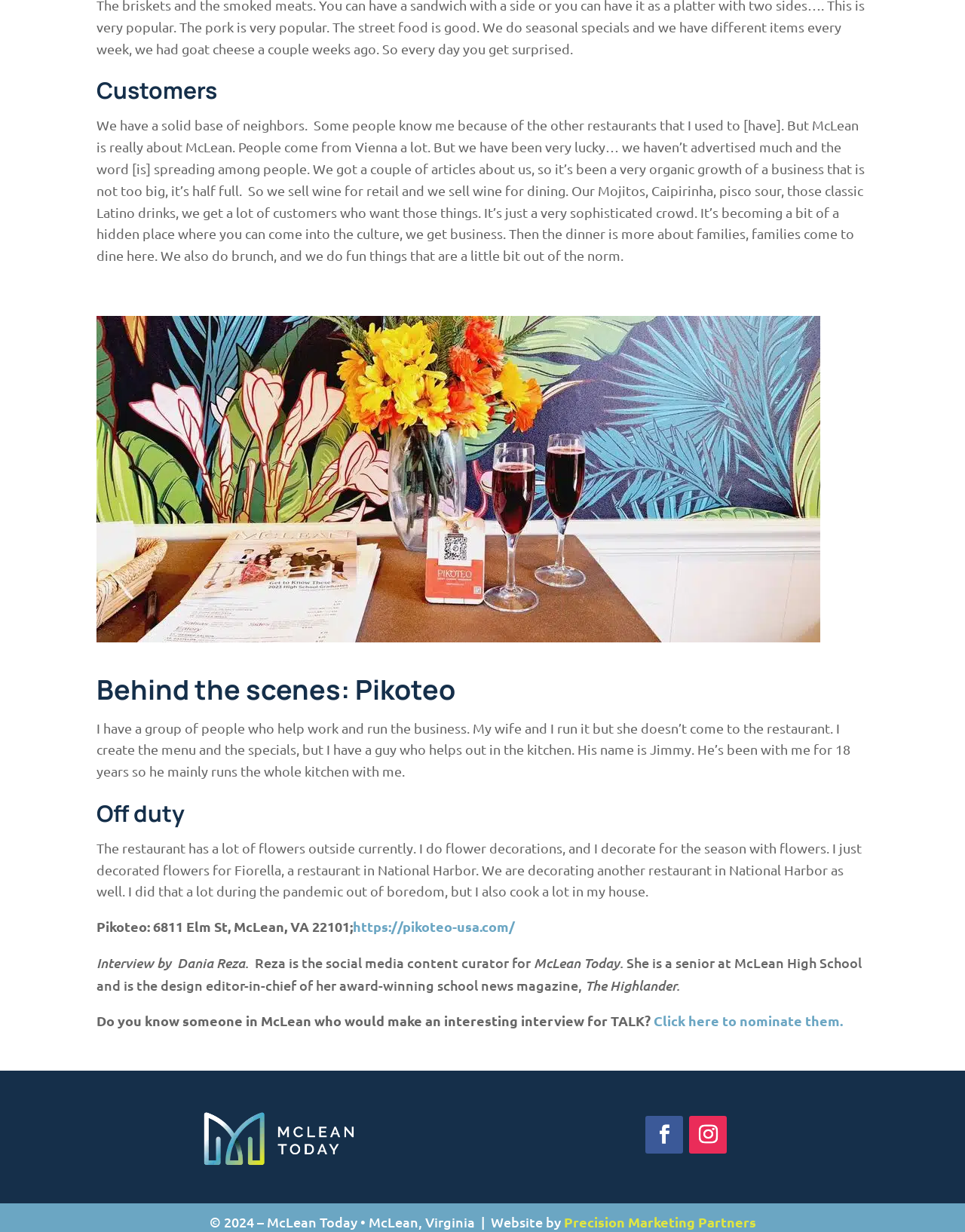What is the name of the restaurant?
Answer the question in a detailed and comprehensive manner.

The name of the restaurant can be found in the StaticText element with the text 'Pikoteo: 6811 Elm St, McLean, VA 22101;' which is located at the bottom of the webpage.